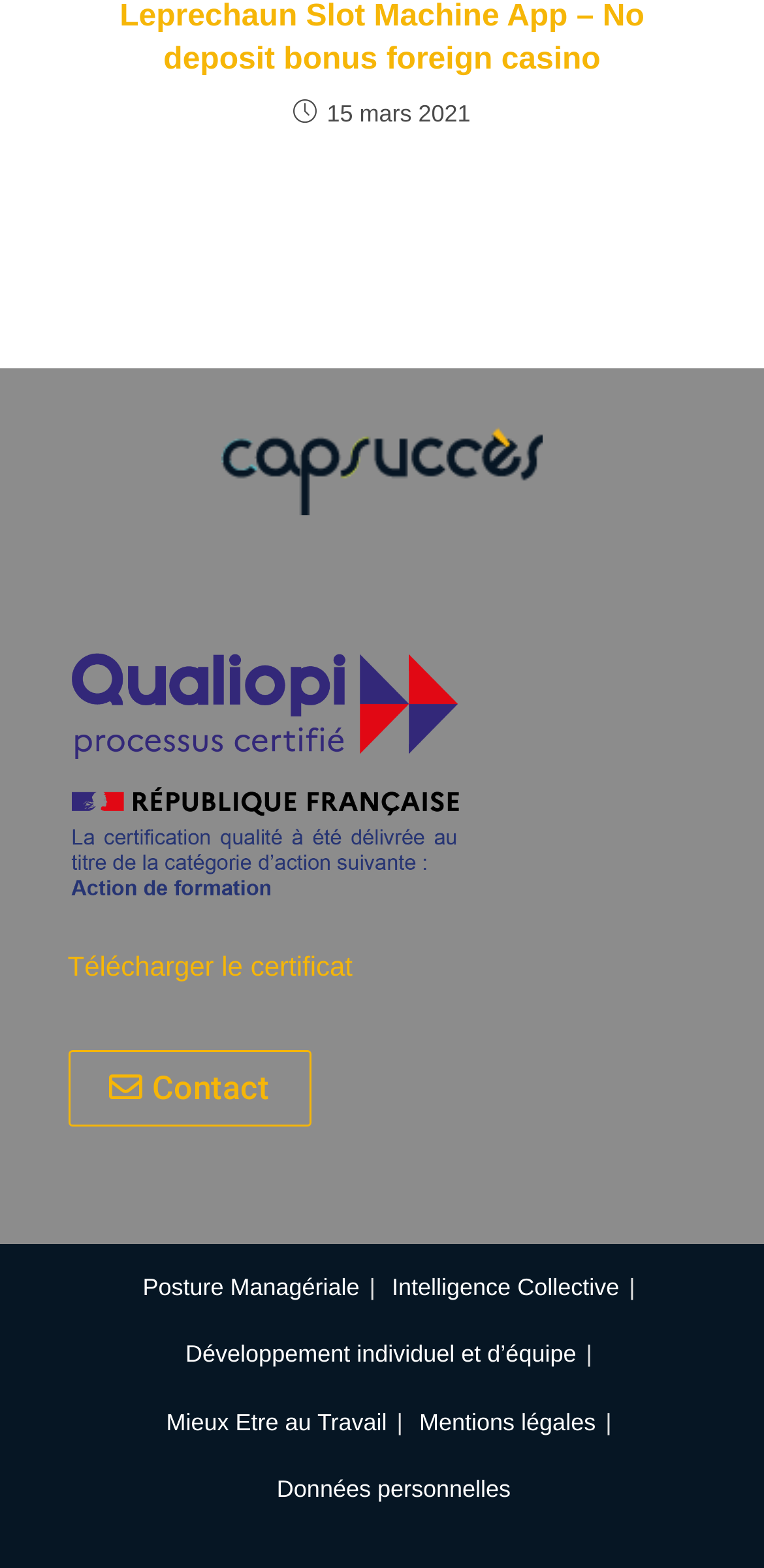What is the link below the 'Cap Succès' image?
Based on the image, provide a one-word or brief-phrase response.

Télécharger le certificat